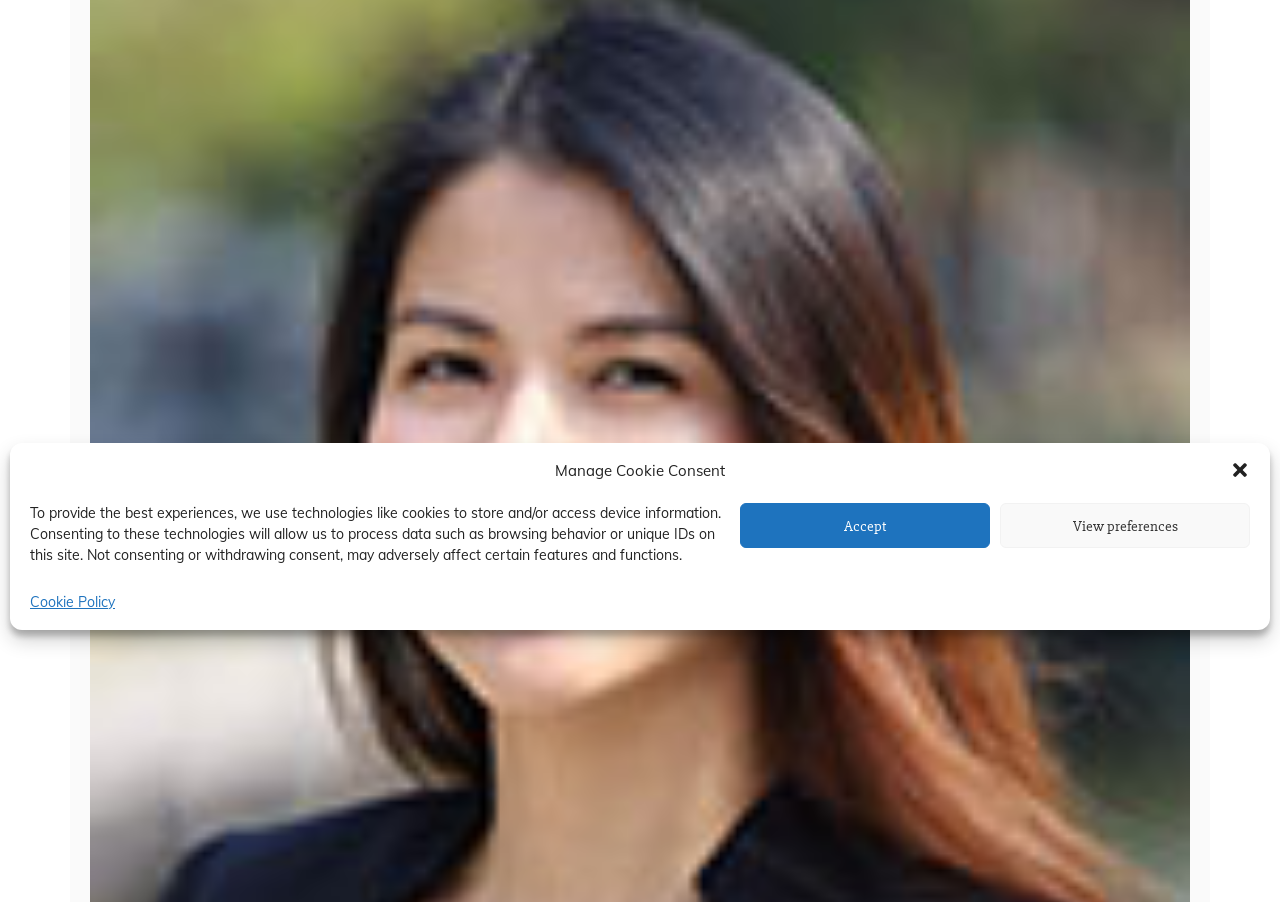Bounding box coordinates should be in the format (top-left x, top-left y, bottom-right x, bottom-right y) and all values should be floating point numbers between 0 and 1. Determine the bounding box coordinate for the UI element described as: Cookie Policy

[0.023, 0.655, 0.09, 0.682]